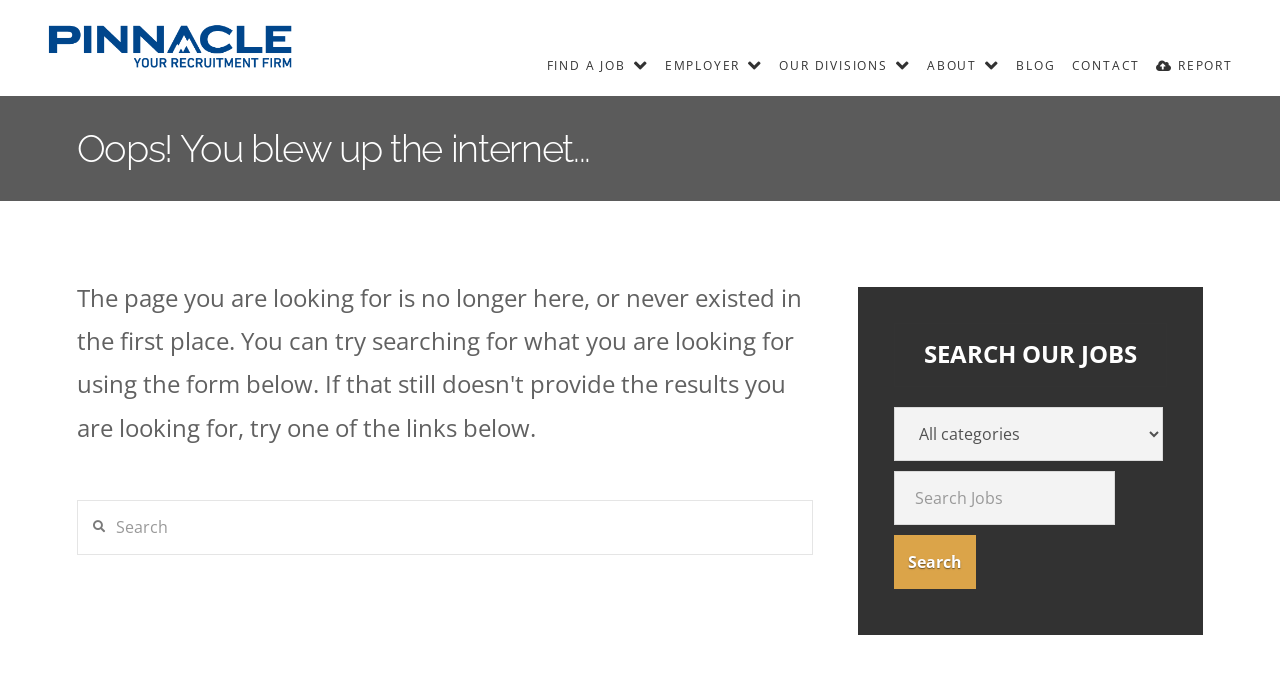Please identify the bounding box coordinates of the element's region that needs to be clicked to fulfill the following instruction: "Click on FIND A JOB". The bounding box coordinates should consist of four float numbers between 0 and 1, i.e., [left, top, right, bottom].

[0.42, 0.0, 0.512, 0.139]